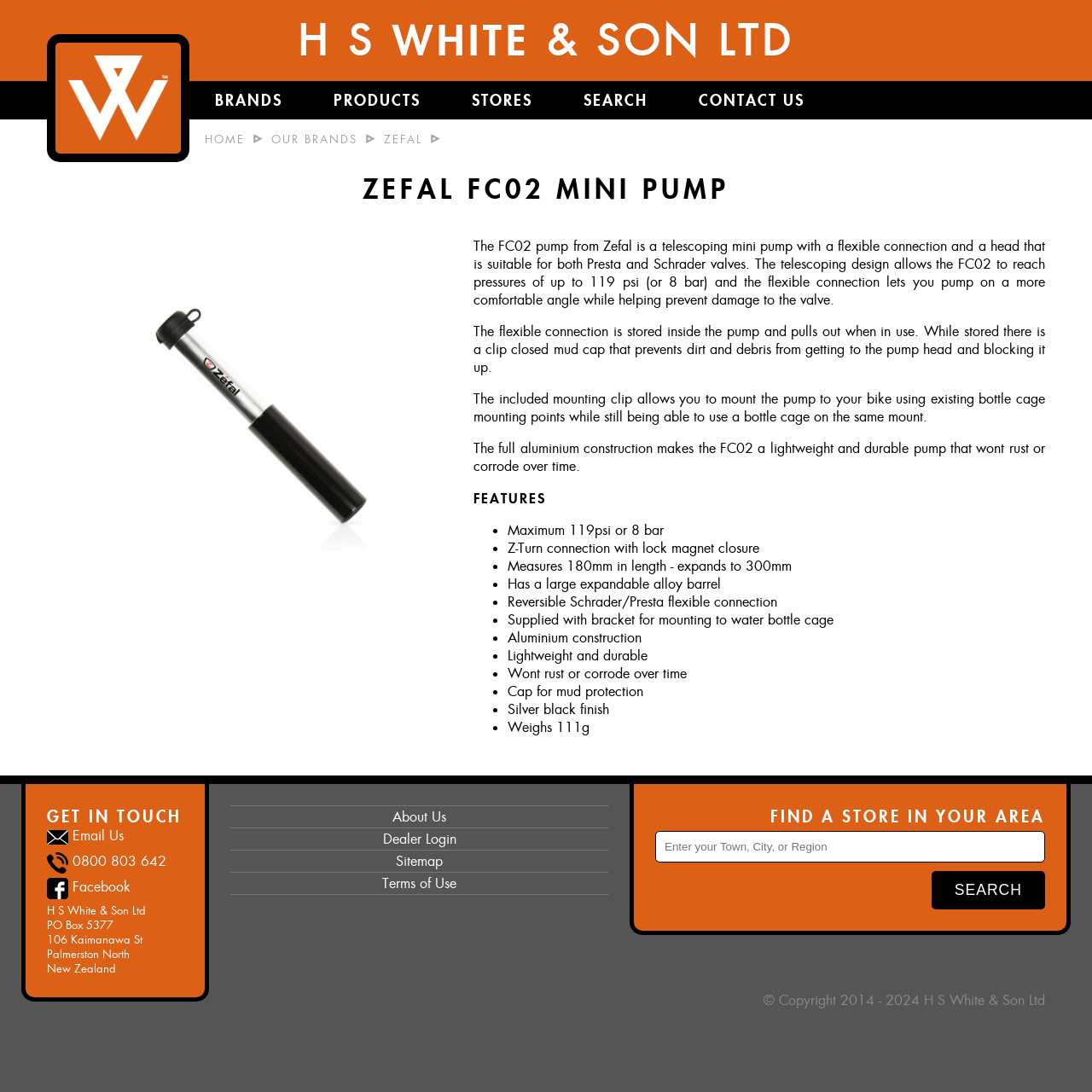Show me the bounding box coordinates of the clickable region to achieve the task as per the instruction: "Search for a store in your area".

[0.853, 0.798, 0.957, 0.833]